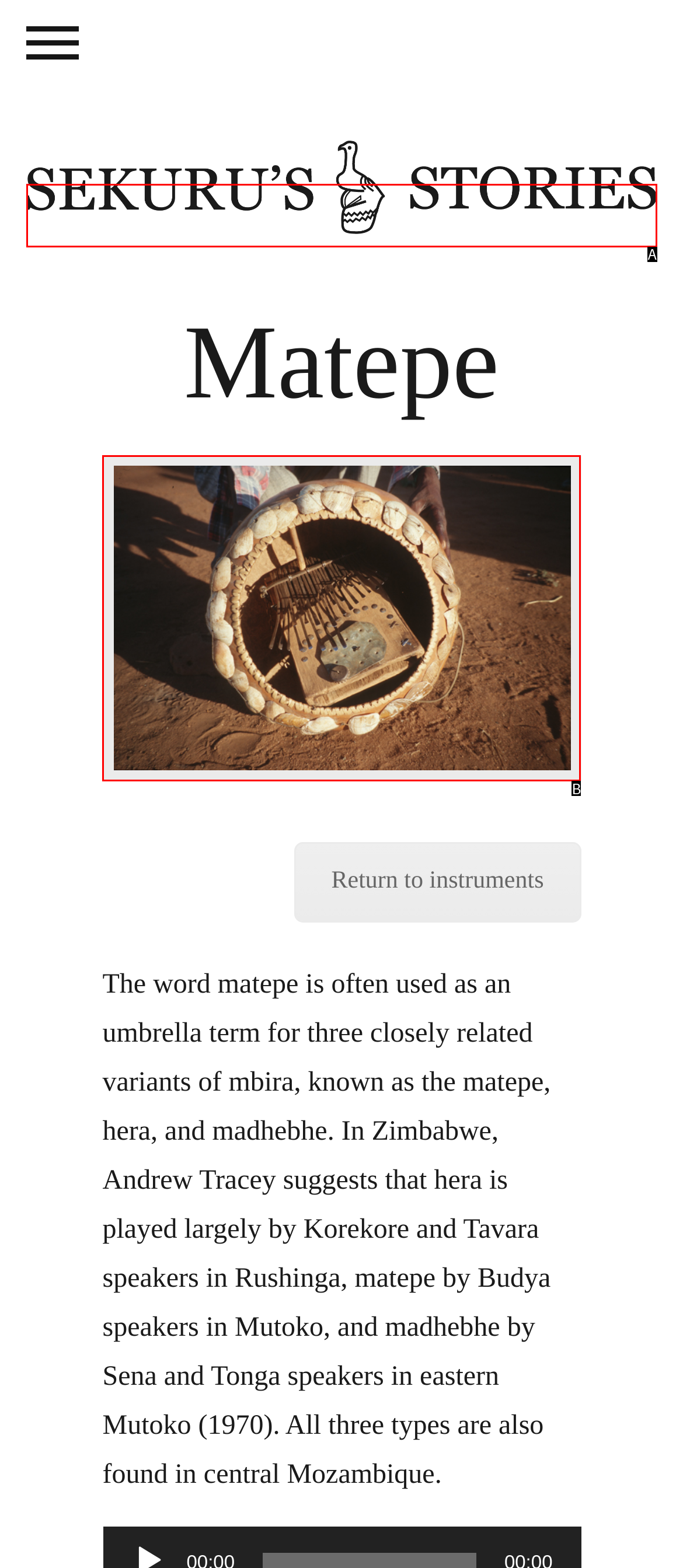Identify the matching UI element based on the description: alt="Sekuru’s Stories"
Reply with the letter from the available choices.

A